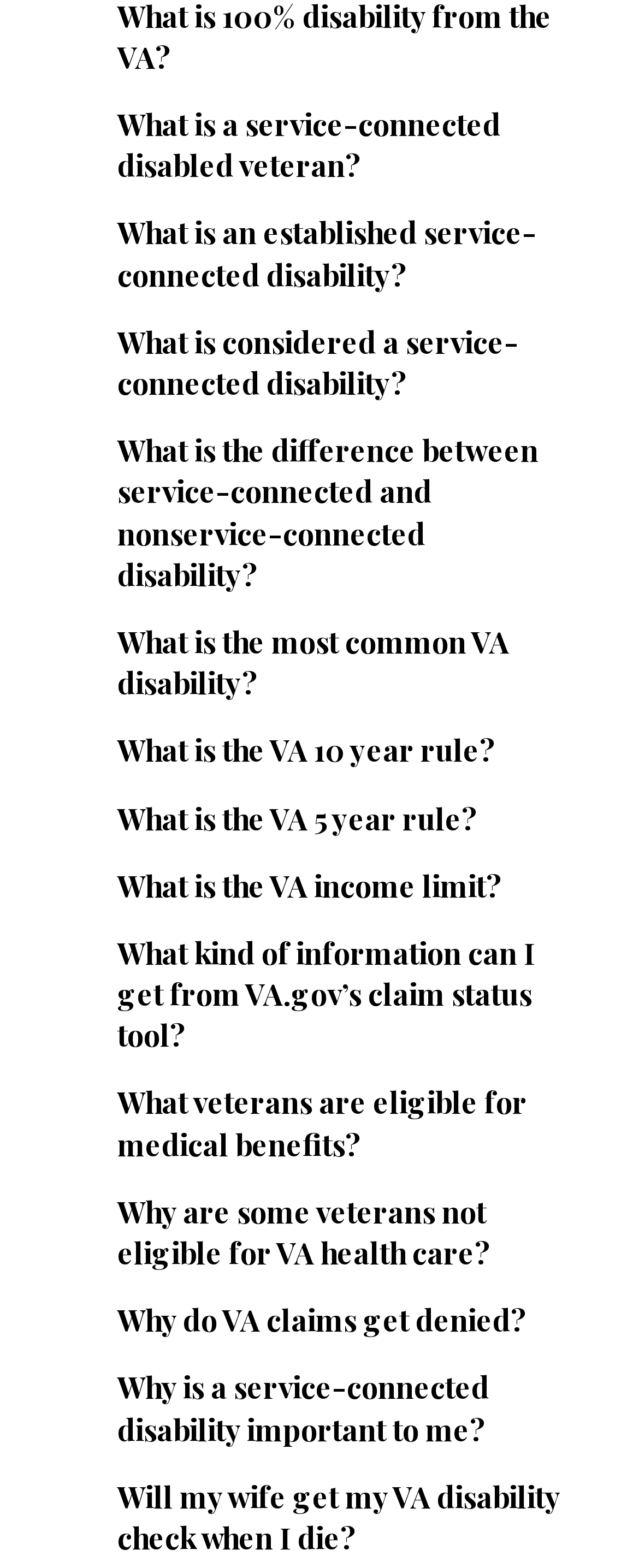Determine the bounding box coordinates for the region that must be clicked to execute the following instruction: "Learn about service-connected disabled veterans".

[0.051, 0.062, 0.949, 0.125]